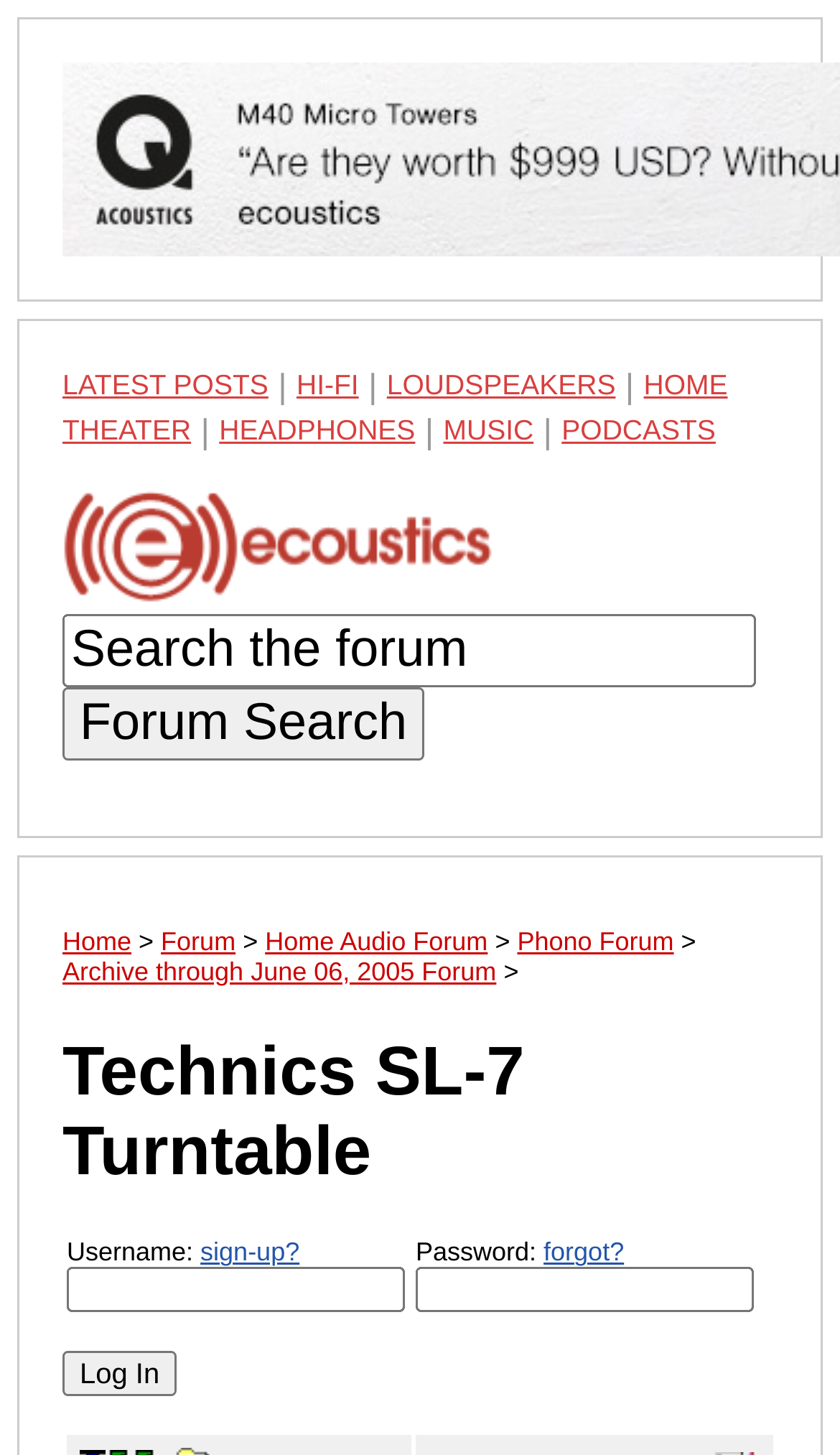Determine the bounding box for the described HTML element: "Forum Search". Ensure the coordinates are four float numbers between 0 and 1 in the format [left, top, right, bottom].

[0.074, 0.473, 0.505, 0.523]